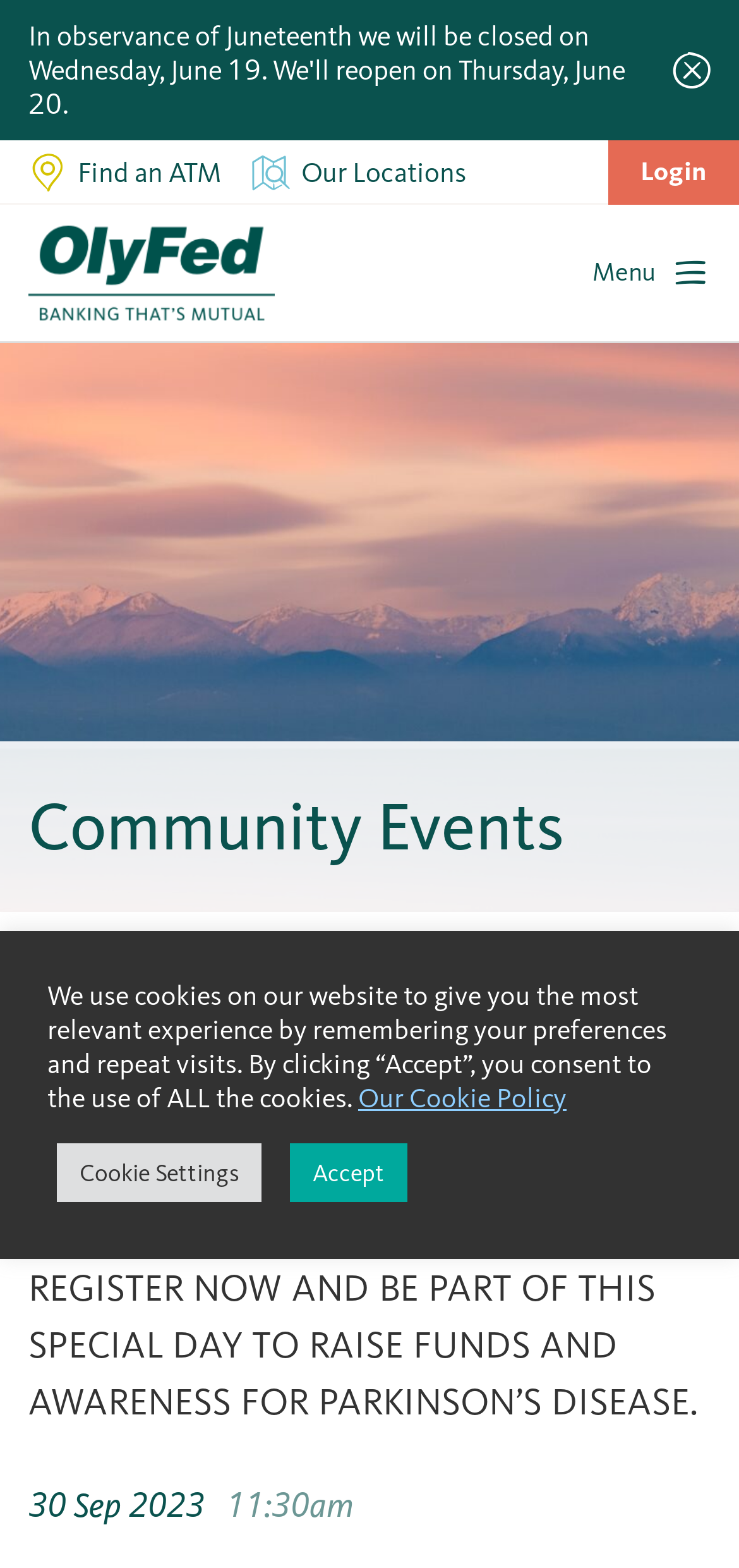Create a detailed summary of the webpage's content and design.

The webpage is about the Optimism Walk for Parkinson's, a fundraising event organized by APDA. At the top right corner, there is a button with a hamburger menu icon, and next to it, a link to "Login". Below these elements, there are three links: "Find an ATM", "Our Locations", and "Olympia Federal Savings", each accompanied by an image. 

On the left side of the page, there is a heading "Community Events" followed by a link to "September 2023". Below this, there is a heading "Optimism Walk for Parkinson's" and a paragraph of text describing the event, which encourages users to register and participate in the fundraising event. The text also mentions the date and time of the event, September 30, 2023, at 11:30 am.

At the bottom of the page, there is a notification about the use of cookies on the website, with options to "Accept" or adjust "Cookie Settings". There is also a link to "Our Cookie Policy" for more information.